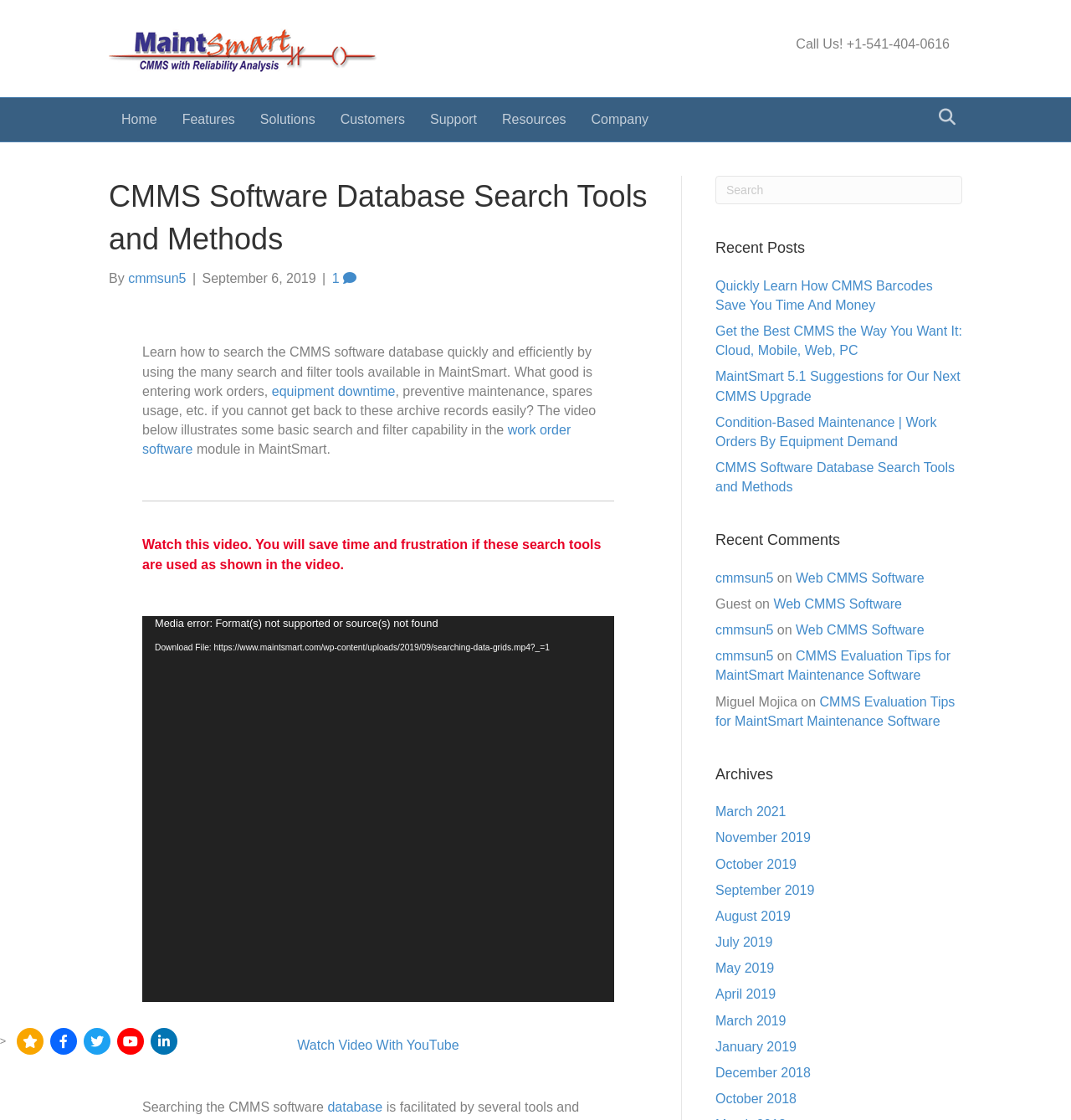Identify the bounding box coordinates of the element that should be clicked to fulfill this task: "Learn more about Jack Kornfield". The coordinates should be provided as four float numbers between 0 and 1, i.e., [left, top, right, bottom].

None